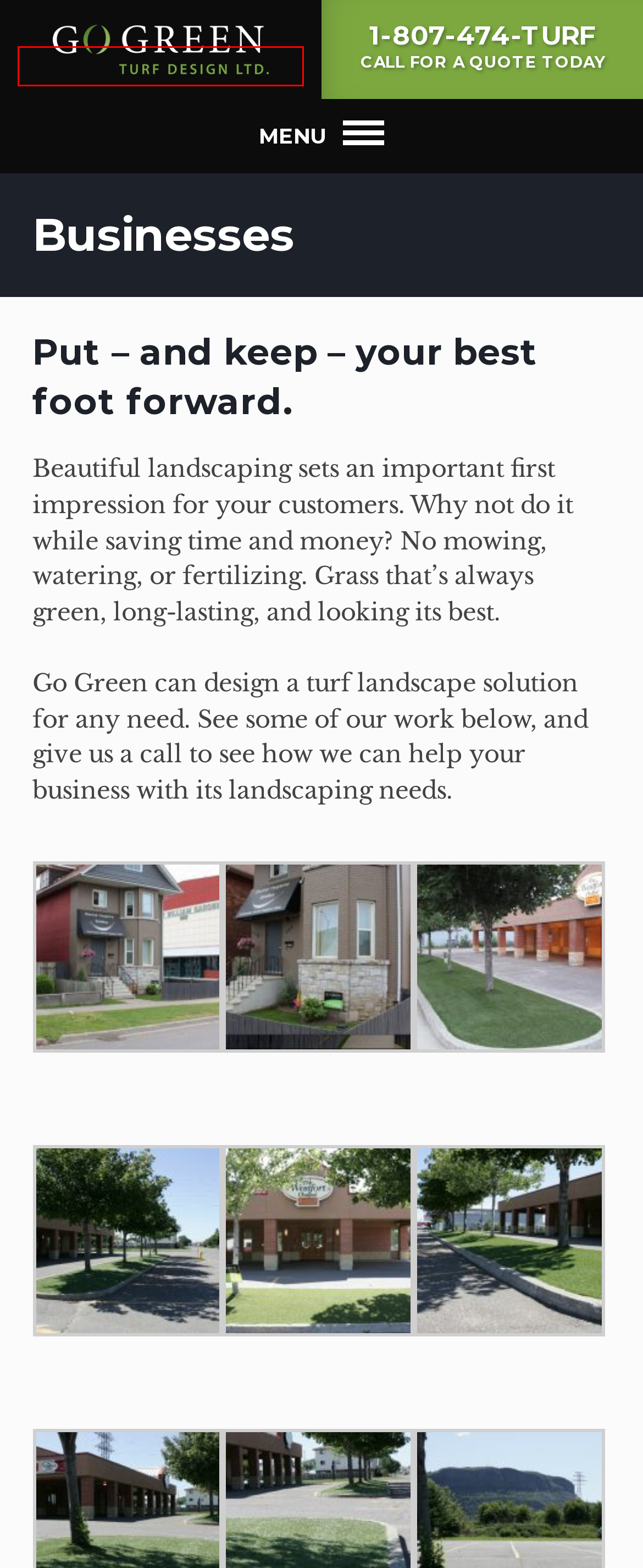Examine the screenshot of the webpage, which has a red bounding box around a UI element. Select the webpage description that best fits the new webpage after the element inside the red bounding box is clicked. Here are the choices:
A. Lockstone - Go Green Turf Design
B. Home - ProGreen
C. Putting Greens - Go Green Turf Design
D. Dog Runs - Go Green Turf Design
E. Lawns - Go Green Turf Design
F. Go Green Turf Design | Thunder Bay Landscaping and Home Maintenance
G. Schools & Playgrounds - Go Green Turf Design
H. 11-17 / Graphic Design + Website Design, Thunder Bay

F